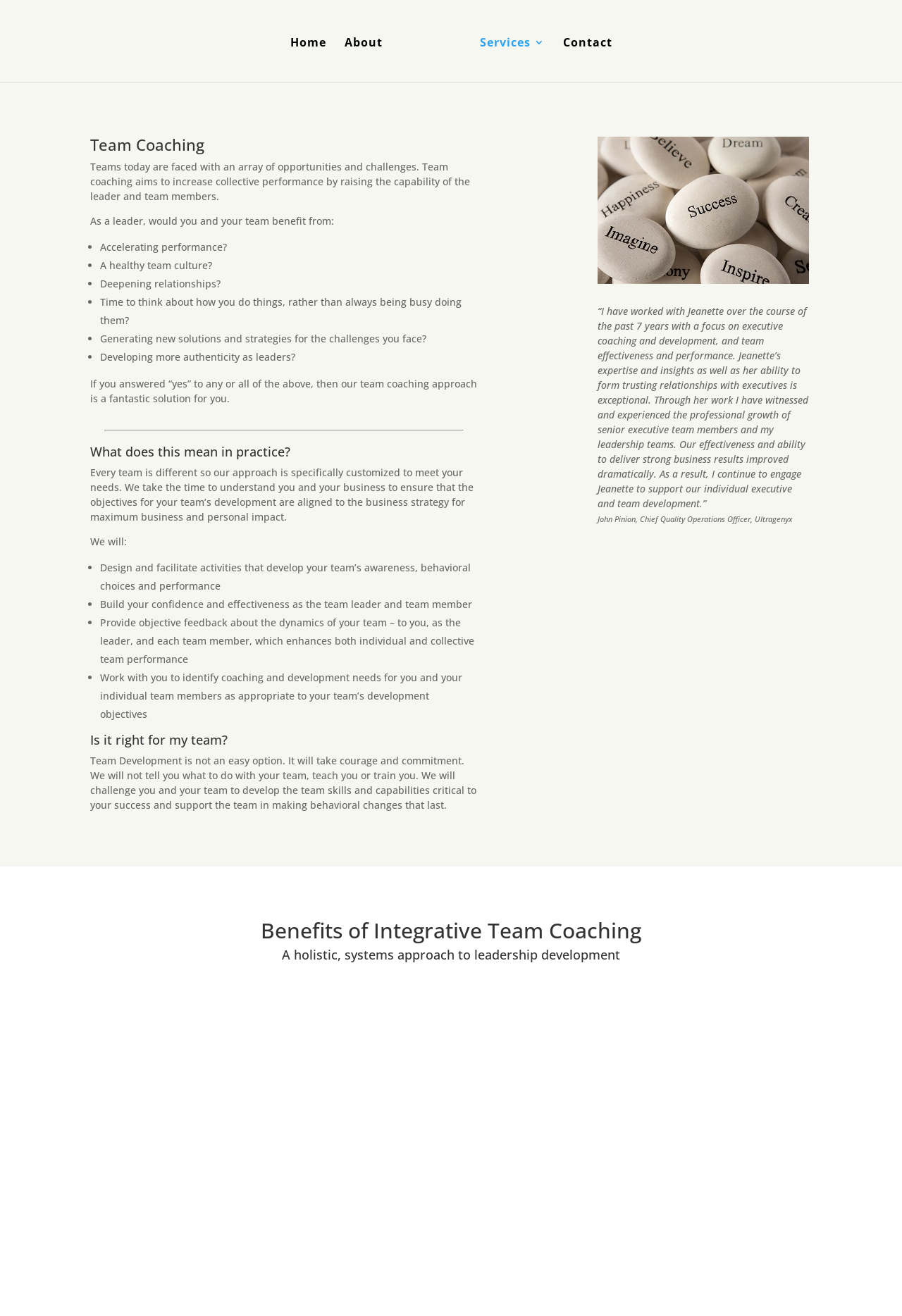What is the main topic of this webpage?
Please provide a detailed and thorough answer to the question.

Based on the webpage content, the main topic is team coaching, which is a service provided by Jeanette Maggio to help teams improve their performance and achieve their goals.